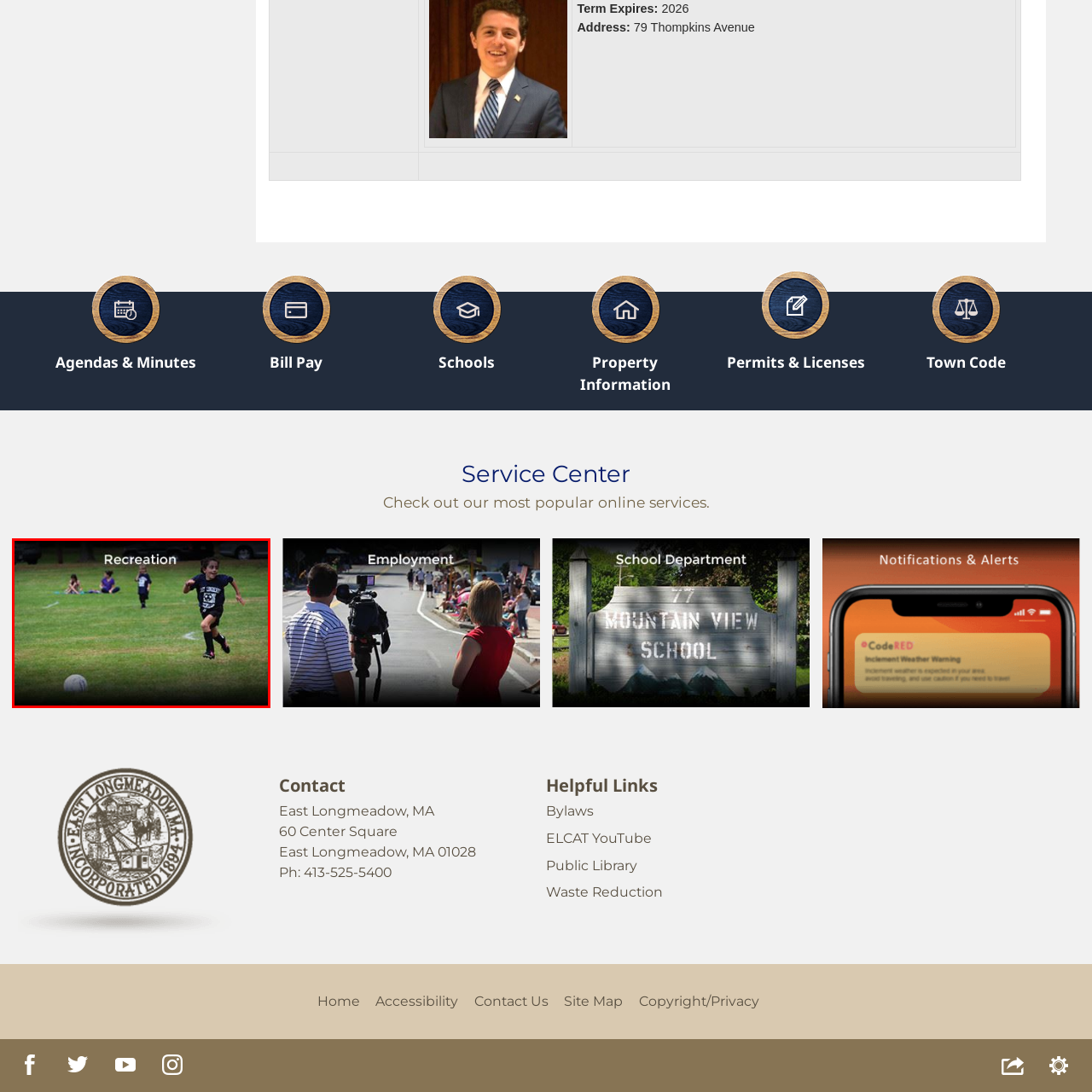What are the adults doing in the background?
Consider the portion of the image within the red bounding box and answer the question as detailed as possible, referencing the visible details.

In the background of the image, adults can be seen relaxing on the grass, creating a lively atmosphere, which suggests that the event or activity is a casual and informal gathering, possibly a community-organized event or a family outing.